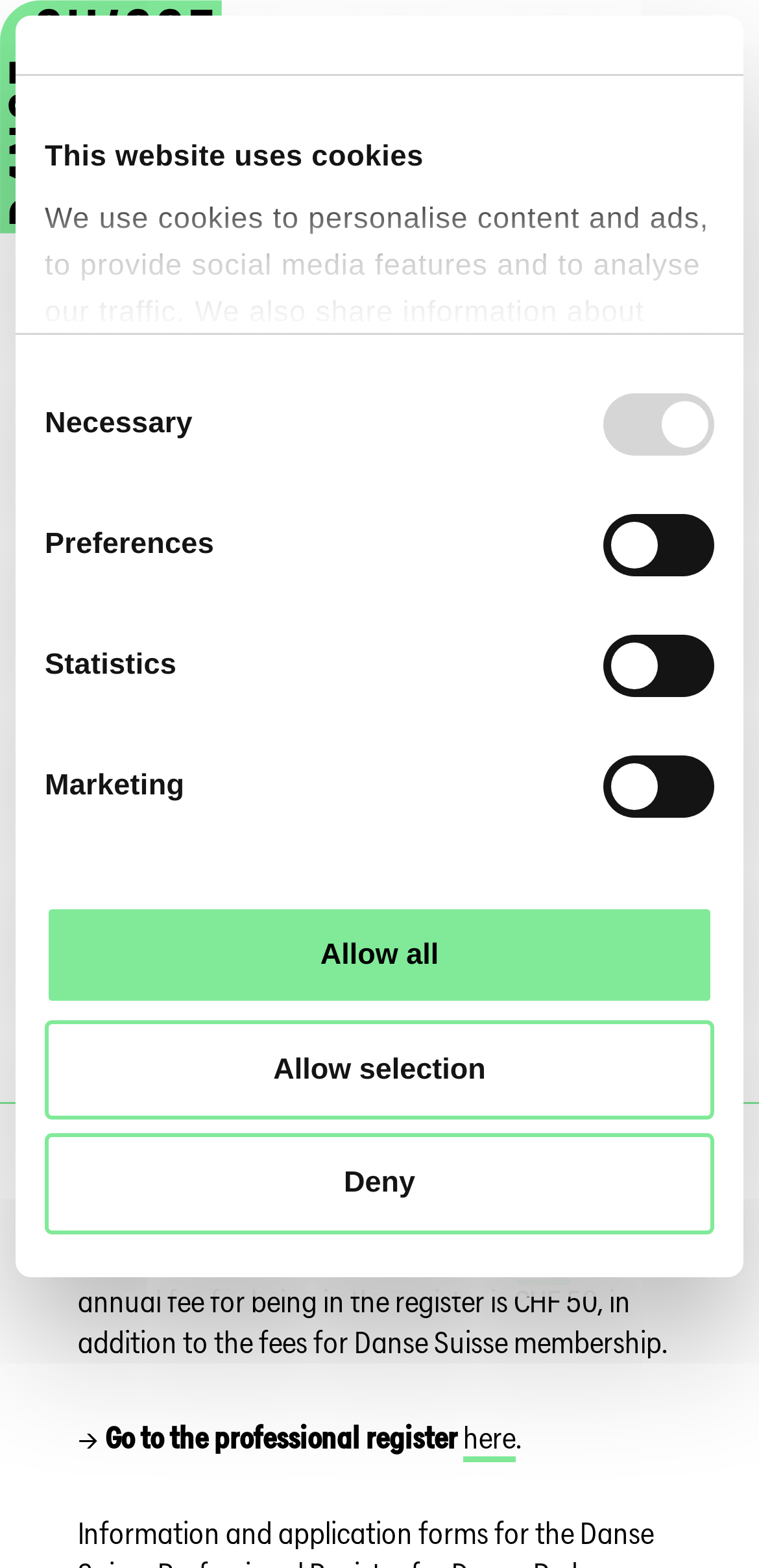What is the purpose of the professional register?
Analyze the image and deliver a detailed answer to the question.

I found this answer by reading the text on the webpage, which states that the professional register is maintained to provide dance teachers with a proof of quality, as the title of dance teacher is not protected in Switzerland.